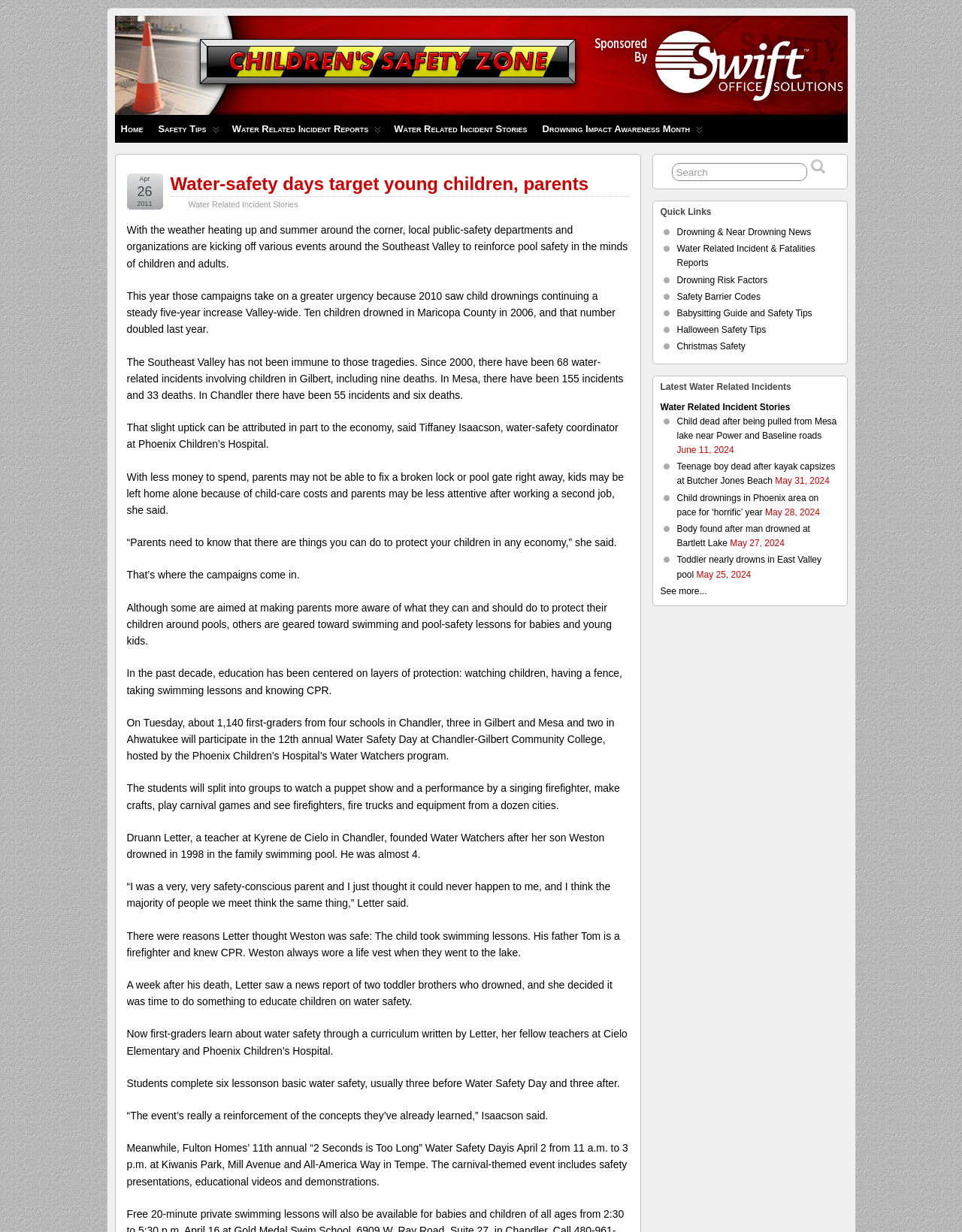How many children drowned in Maricopa County in 2006?
Look at the image and answer with only one word or phrase.

Ten